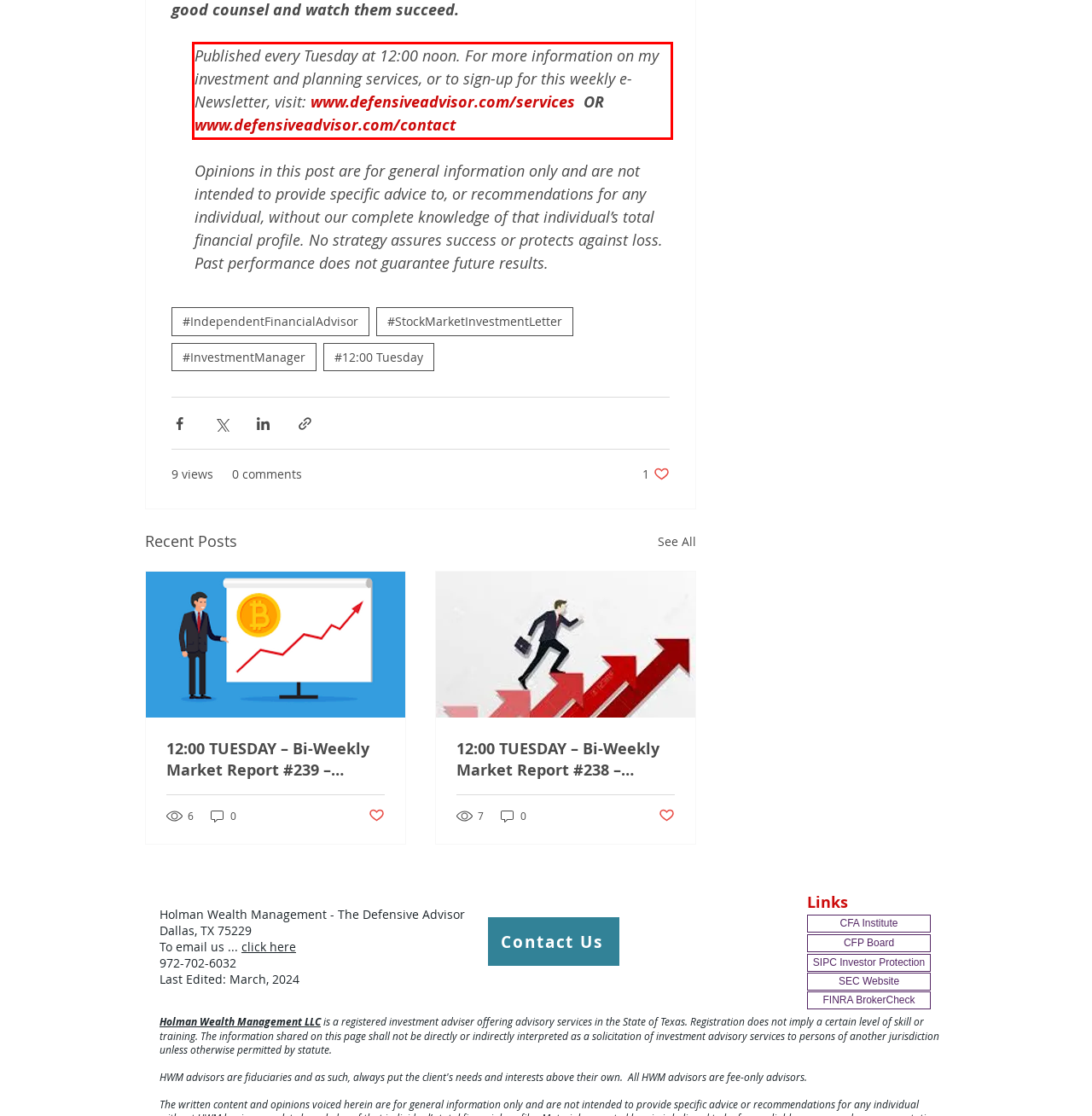Please extract the text content within the red bounding box on the webpage screenshot using OCR.

Published every Tuesday at 12:00 noon. For more information on my investment and planning services, or to sign-up for this weekly e-Newsletter, visit: www.defensiveadvisor.com/services OR www.defensiveadvisor.com/contact